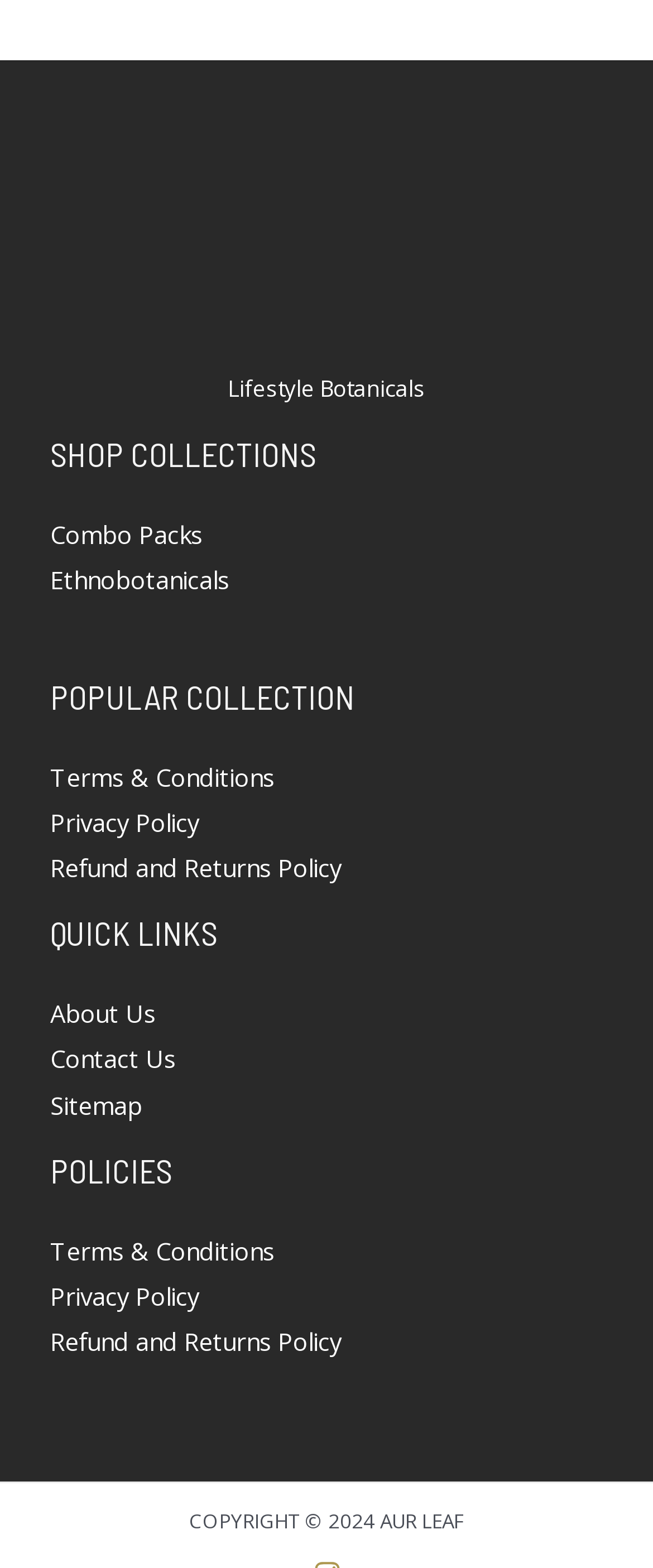Determine the bounding box coordinates for the clickable element to execute this instruction: "Go to Ethnobotanicals". Provide the coordinates as four float numbers between 0 and 1, i.e., [left, top, right, bottom].

[0.077, 0.359, 0.351, 0.38]